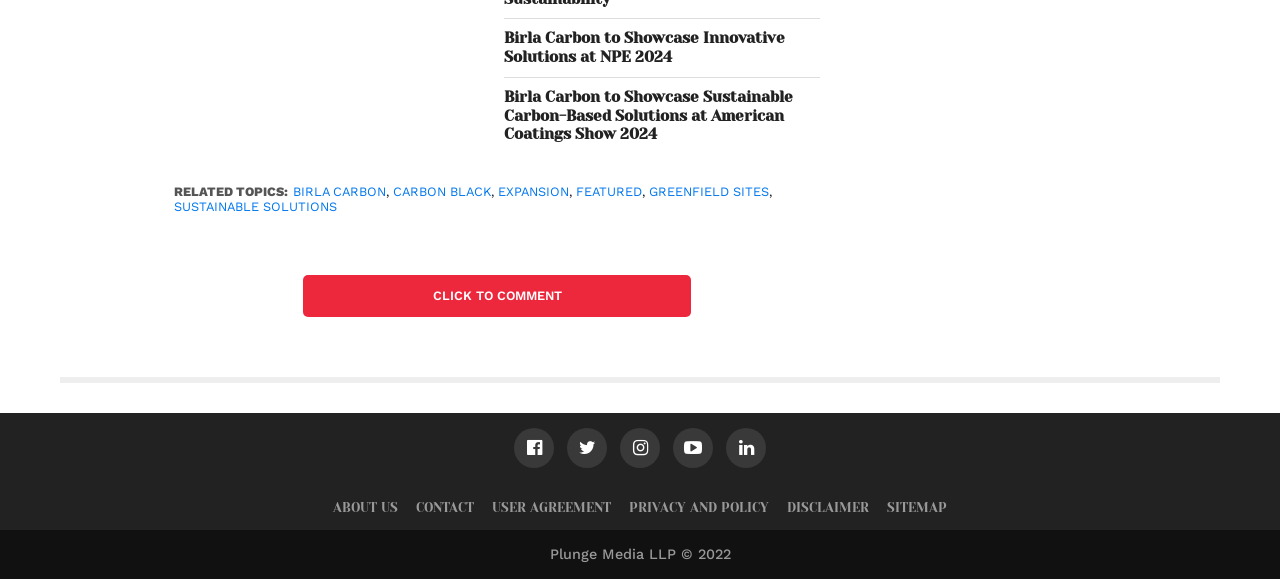Please identify the bounding box coordinates of the element's region that should be clicked to execute the following instruction: "Visit the ABOUT US page". The bounding box coordinates must be four float numbers between 0 and 1, i.e., [left, top, right, bottom].

[0.26, 0.864, 0.311, 0.89]